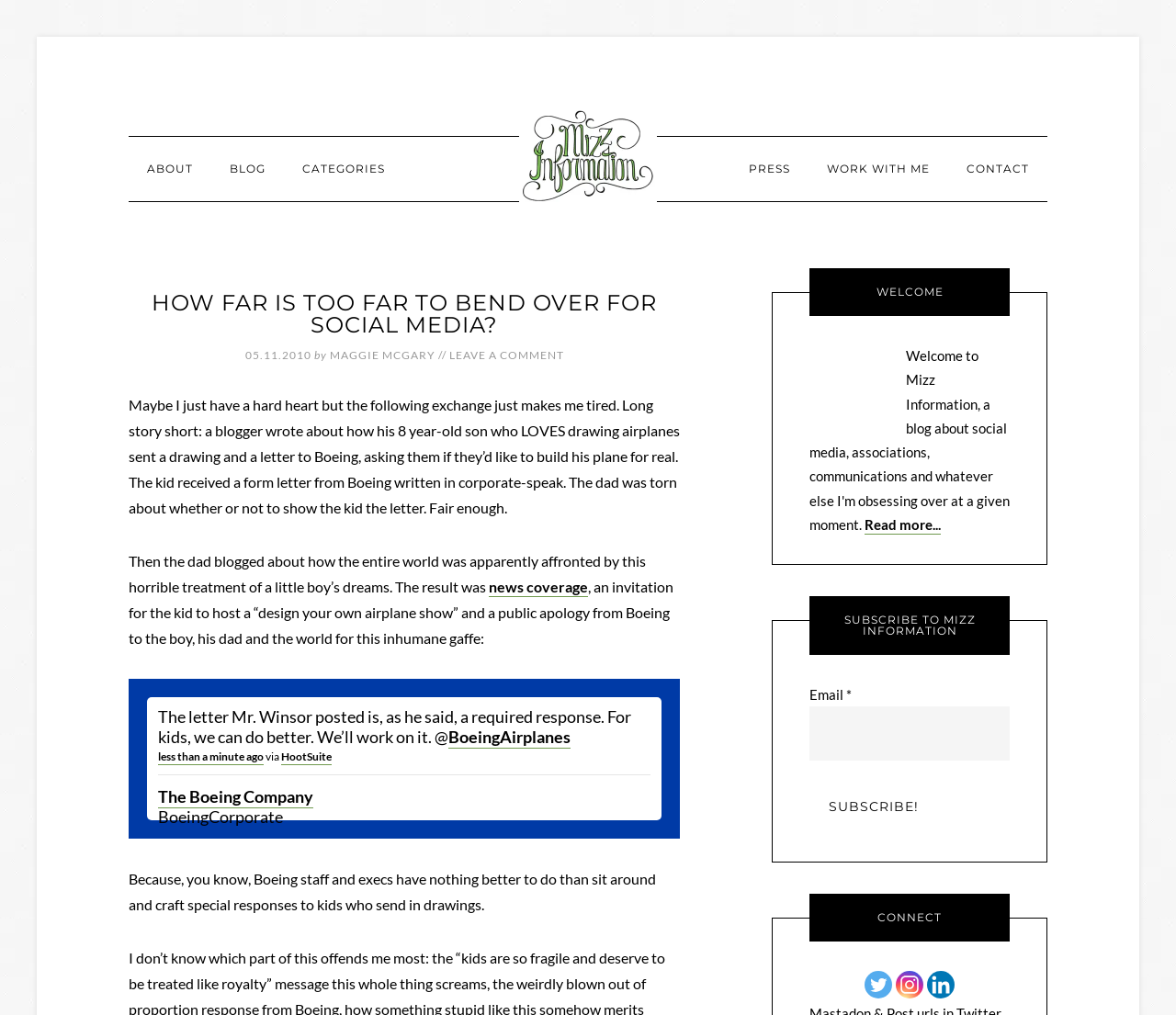Pinpoint the bounding box coordinates of the element to be clicked to execute the instruction: "Read the blog post".

[0.109, 0.39, 0.578, 0.509]